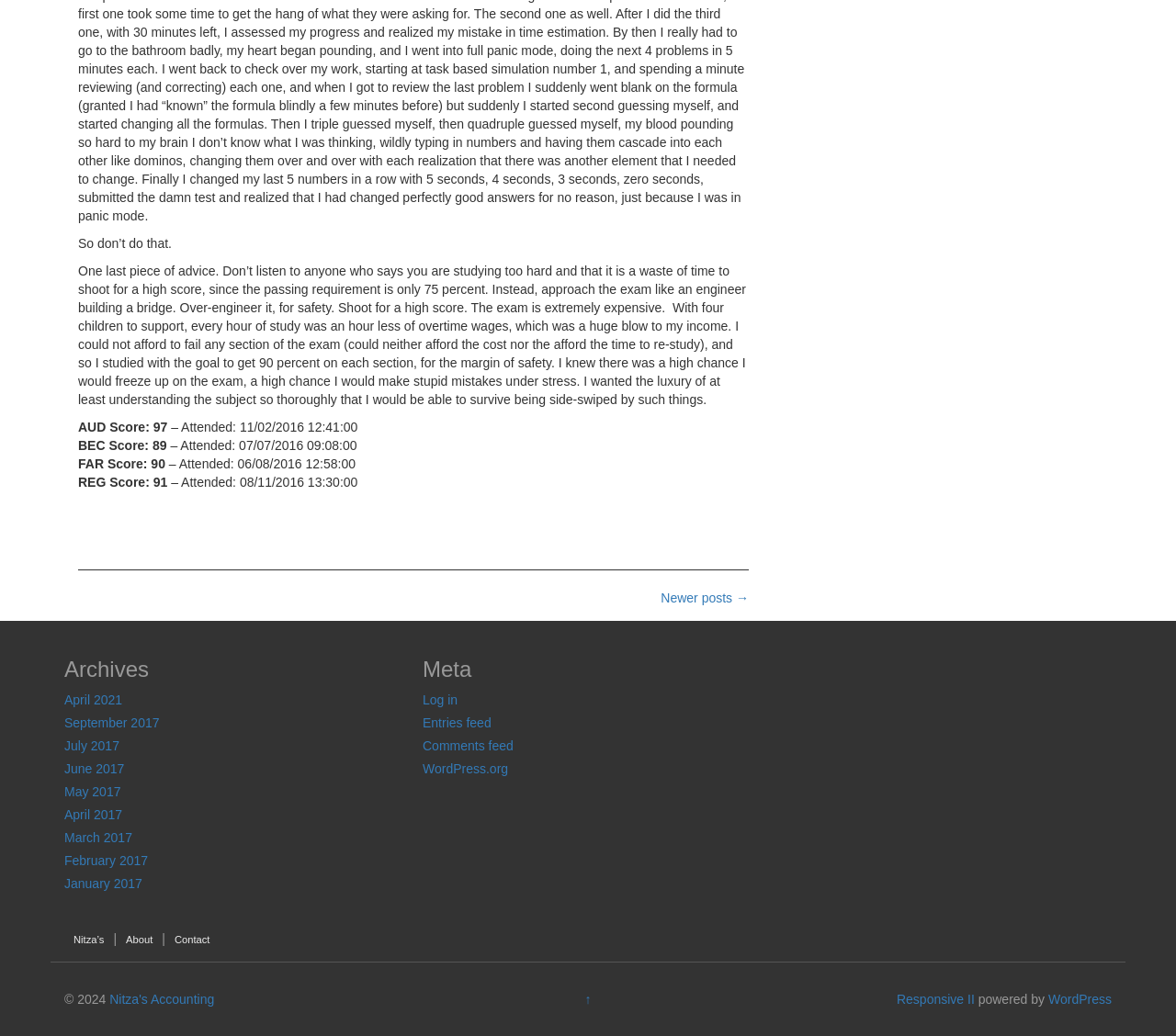Locate the bounding box coordinates of the clickable region to complete the following instruction: "View 'Archives'."

[0.055, 0.635, 0.336, 0.658]